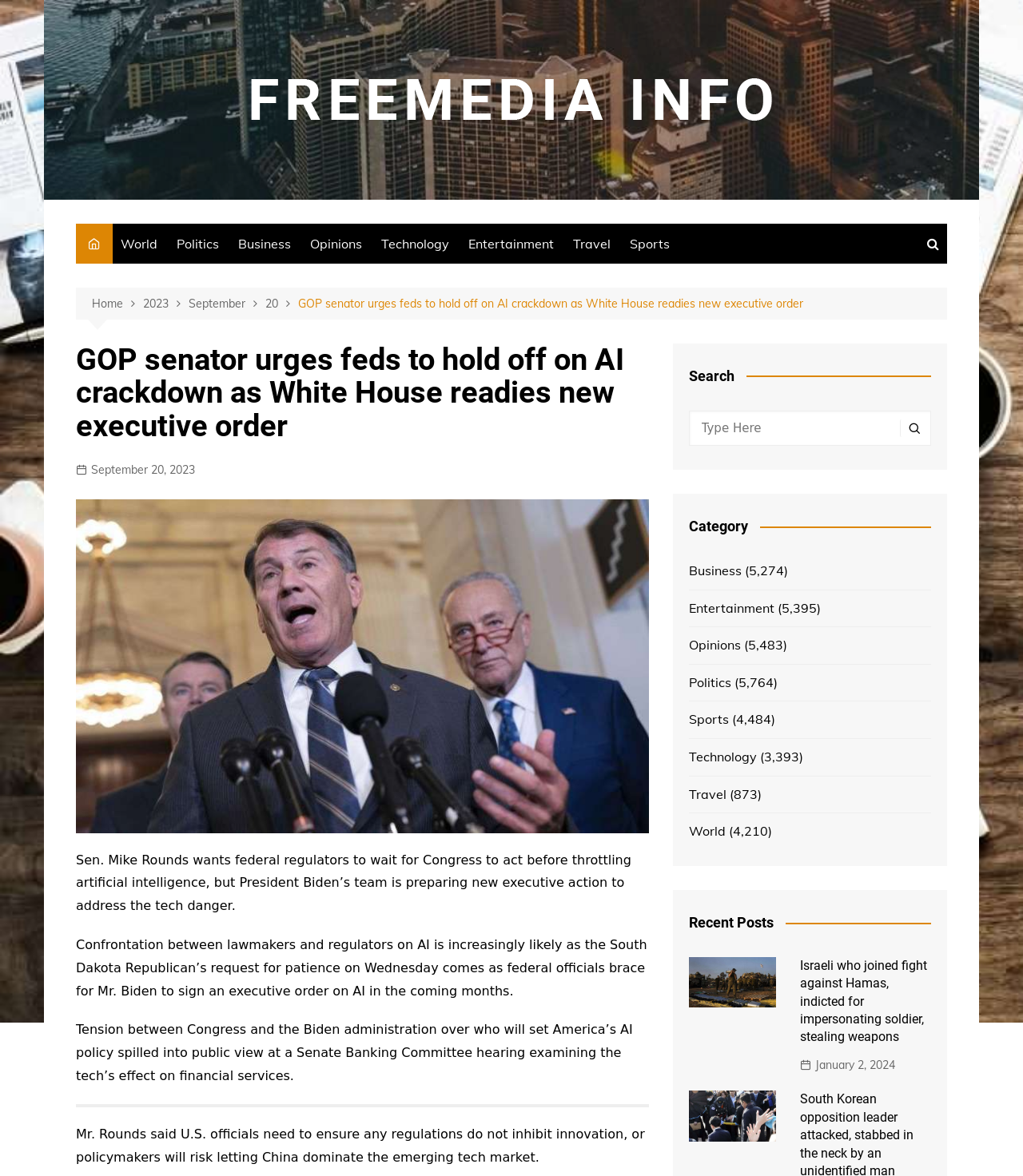Could you determine the bounding box coordinates of the clickable element to complete the instruction: "Click on the 'World' link"? Provide the coordinates as four float numbers between 0 and 1, i.e., [left, top, right, bottom].

[0.11, 0.19, 0.162, 0.224]